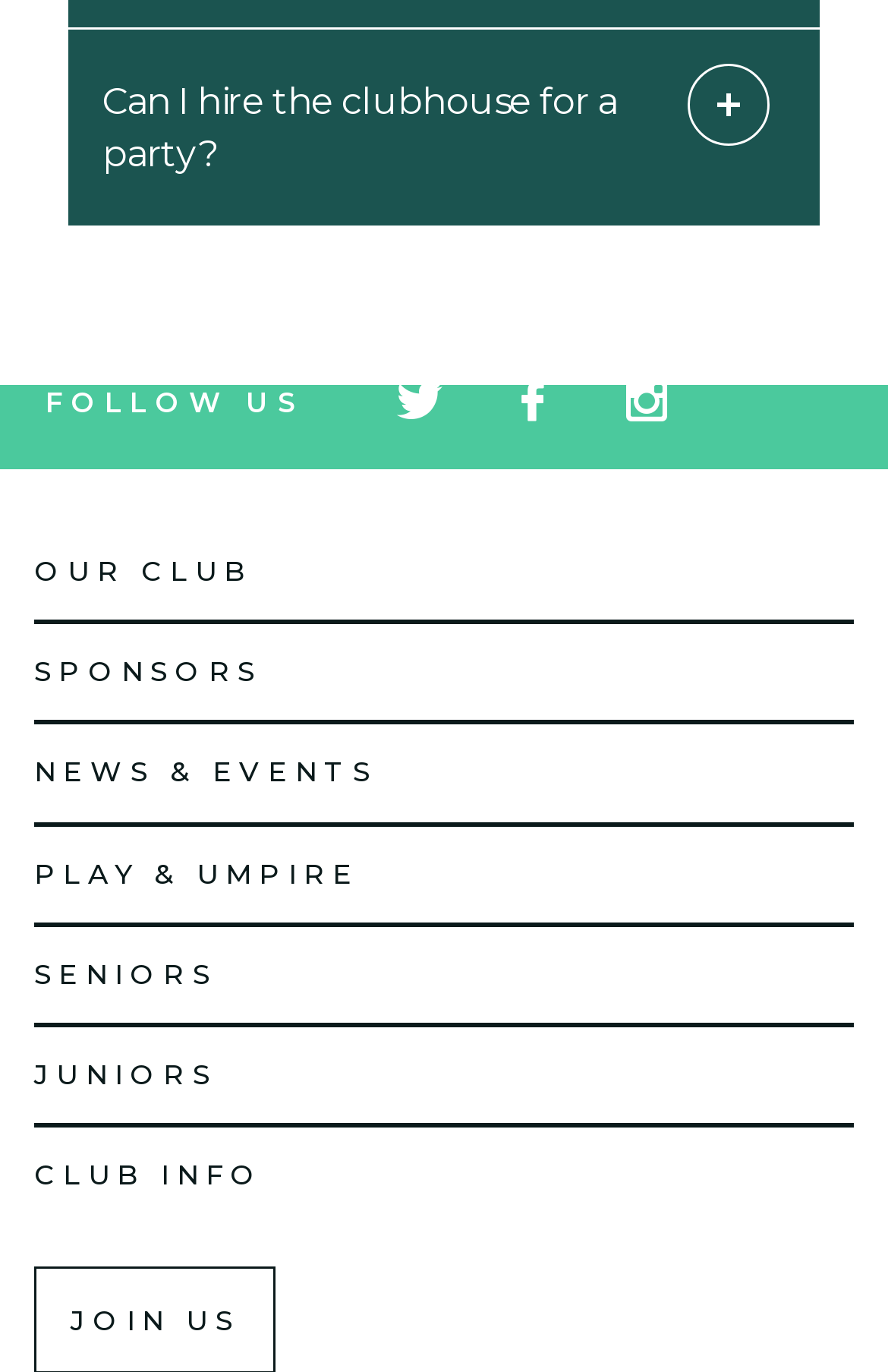Analyze the image and provide a detailed answer to the question: How many main sections are there on the webpage?

I counted the number of heading elements, such as 'OUR CLUB', 'SPONSORS', 'NEWS & EVENTS', and so on, and found that there are seven main sections on the webpage.